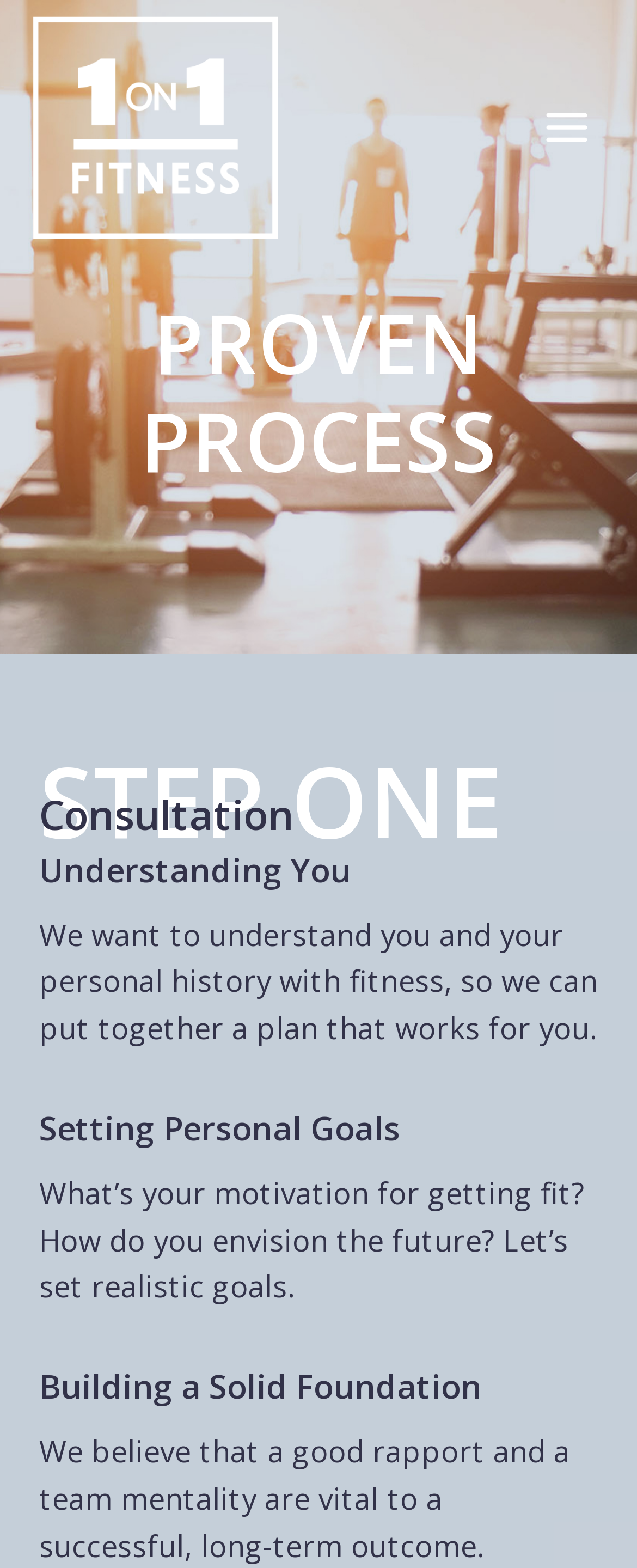What is the purpose of setting personal goals?
Answer briefly with a single word or phrase based on the image.

To set realistic goals